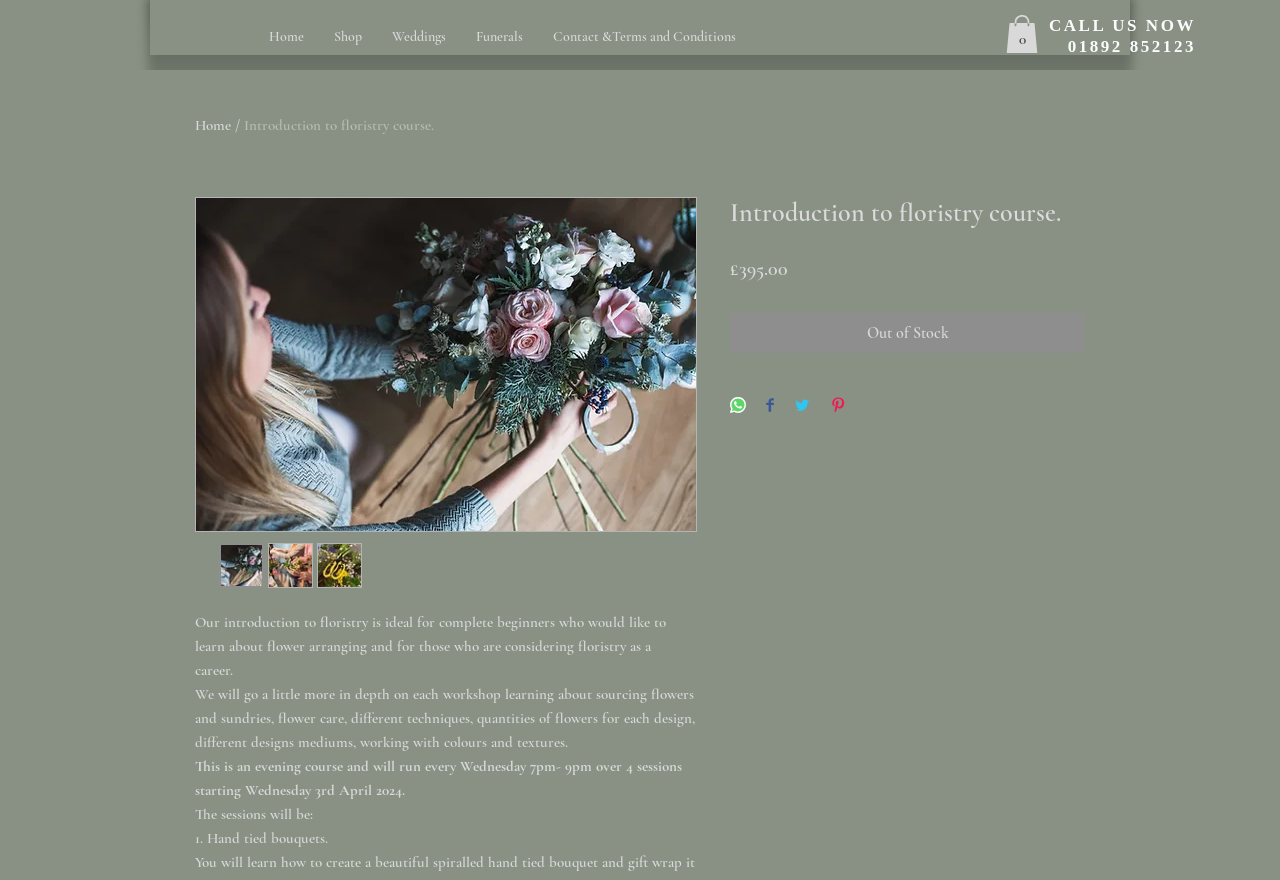Provide a thorough summary of the webpage.

This webpage is about an "Introduction to Floristry" course offered by Highgate Flower School. At the top, there is a navigation menu with links to "Home", "Shop", "Weddings", "Funerals", and "Contact & Terms and Conditions". Next to the navigation menu, there is a cart button with an icon, indicating that the cart is empty. 

On the top-right corner, there is a call-to-action button with a phone number, "01892 852123", and a link to the "Home" page. Below this, there is a heading with the course title, "Introduction to Floristry course.", accompanied by an image related to the course.

The main content of the webpage is divided into two sections. On the left, there is a description of the course, which explains that it is ideal for beginners who want to learn about flower arranging and those considering floristry as a career. The course will cover various topics, including sourcing flowers, flower care, and different techniques. The course details, including the schedule and duration, are also provided.

On the right, there is a section with a heading "Introduction to Floristry course." that displays the course price, "£395.00". Below this, there are buttons to share the course on various social media platforms, including WhatsApp, Facebook, Twitter, and Pinterest. However, the "Out of Stock" button is disabled, indicating that the course is not currently available.

At the bottom of the page, there is a region labeled "Slideshow", which may contain additional images or content related to the course.